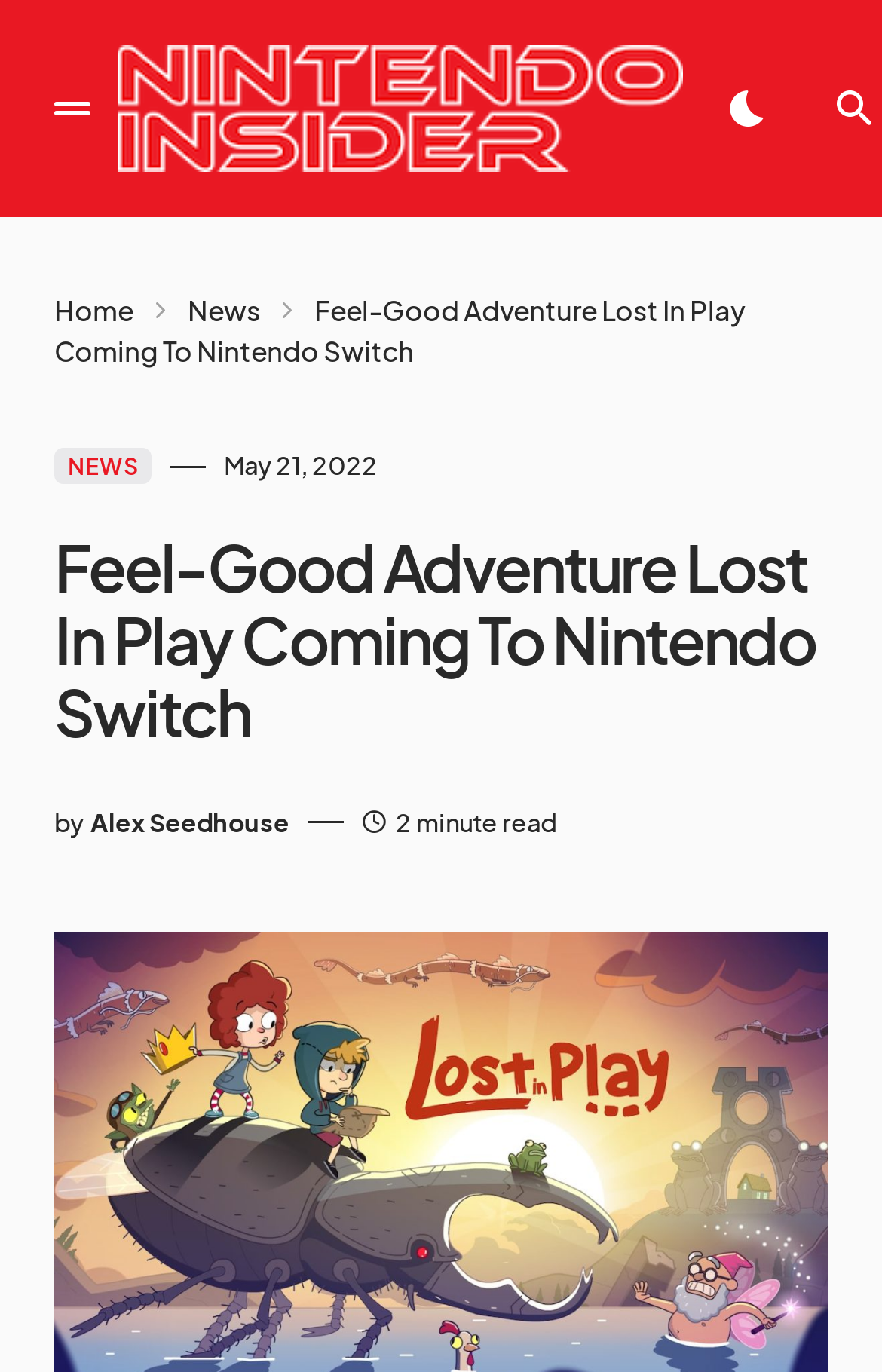What is the name of the game coming to Nintendo Switch?
Please give a well-detailed answer to the question.

I found the answer by looking at the main heading of the webpage, which says 'Feel-Good Adventure Lost In Play Coming To Nintendo Switch'. The game name is 'Lost In Play'.